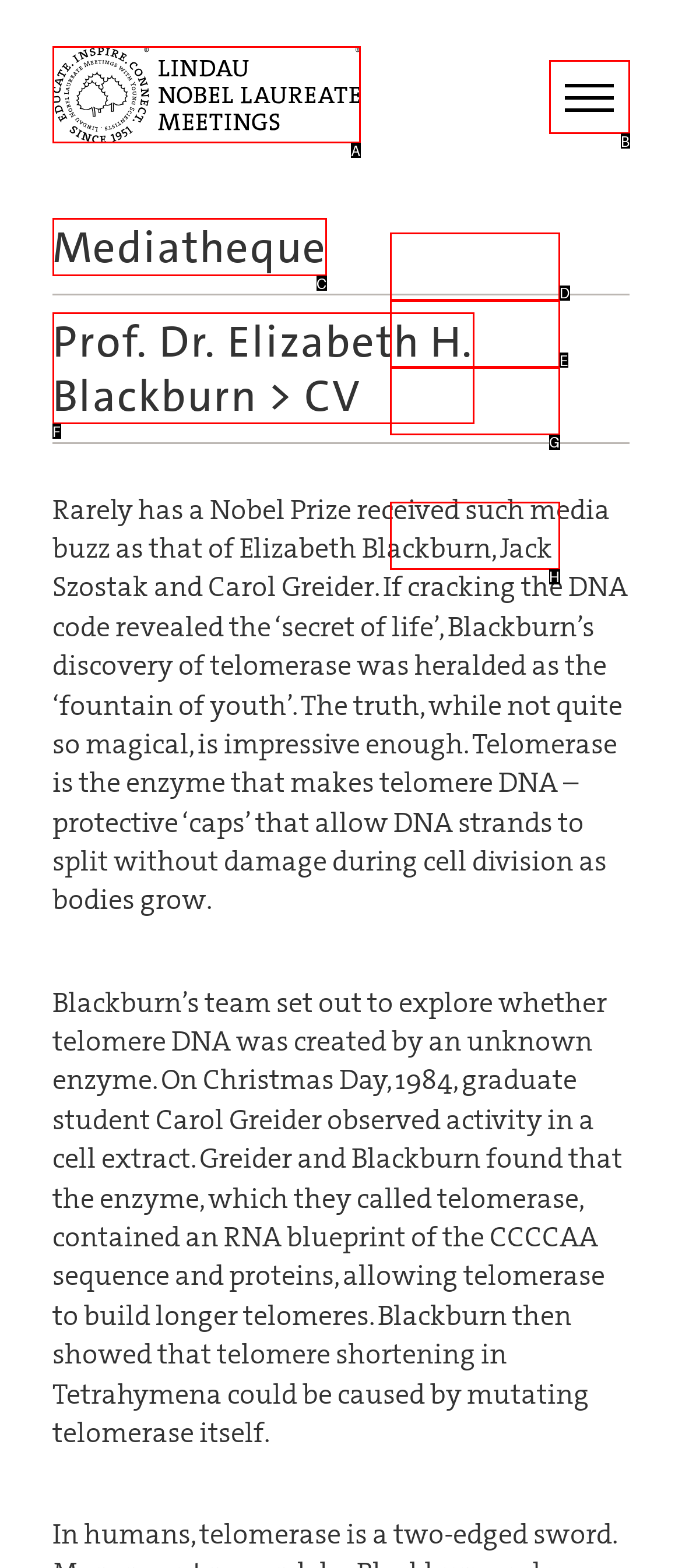Identify which HTML element should be clicked to fulfill this instruction: Visit the Mediatheque Reply with the correct option's letter.

C